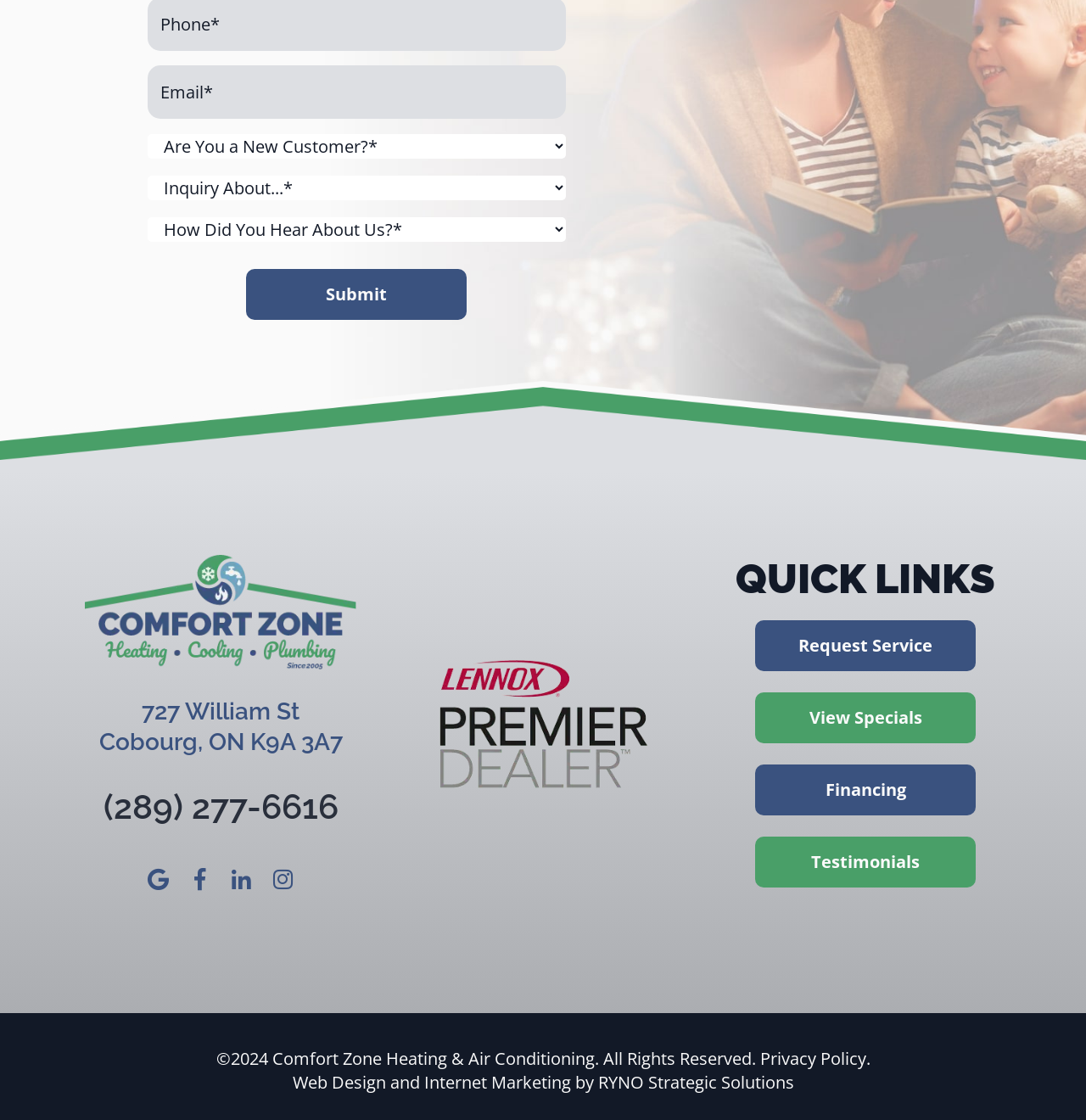Based on the image, please elaborate on the answer to the following question:
What is the brand logo below the QUICK LINKS section?

I found the brand logo by looking at the image description below the QUICK LINKS section, which mentions 'Lennox'.